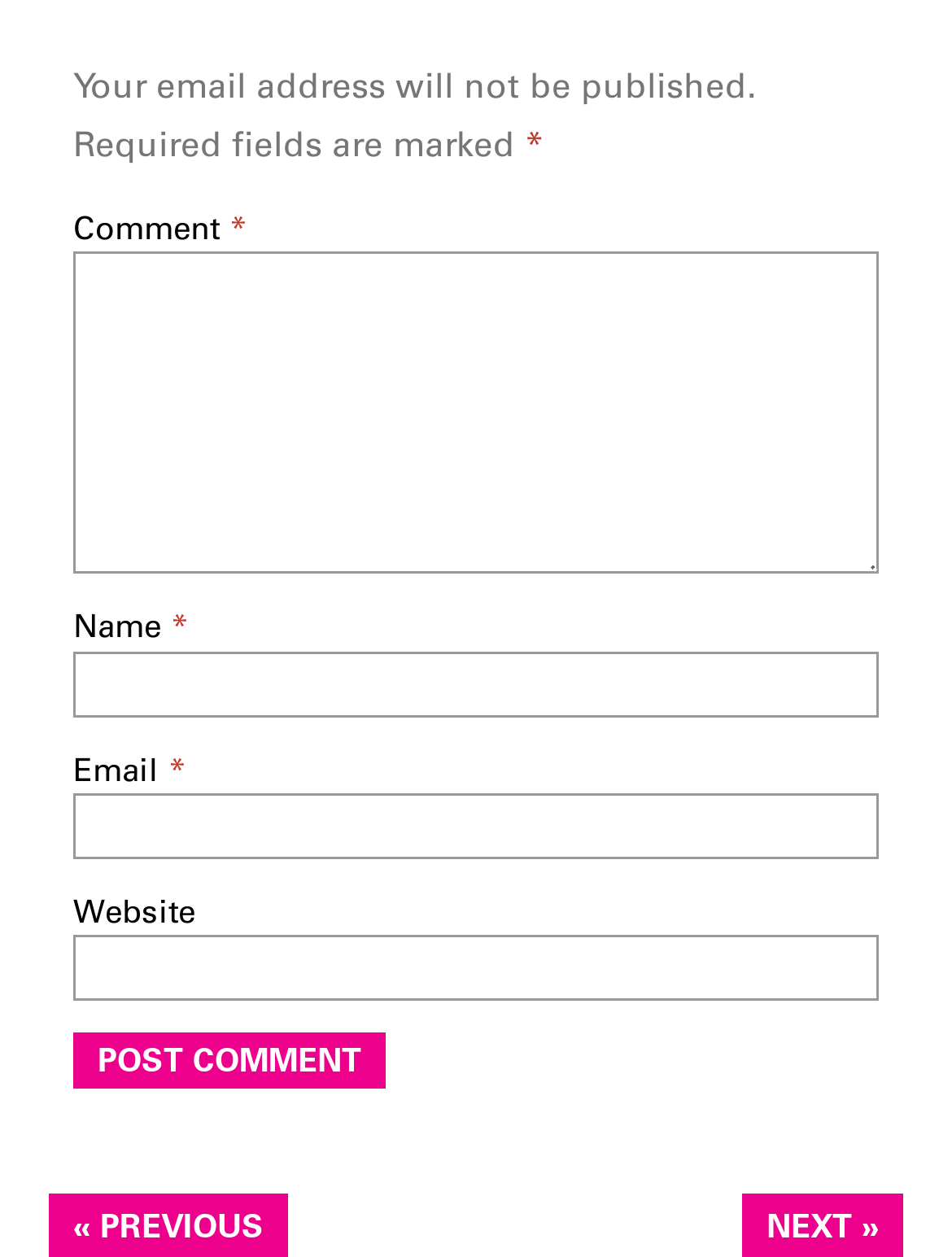Give a succinct answer to this question in a single word or phrase: 
What is the difference between the 'Name' and 'Email' fields?

One is required for email